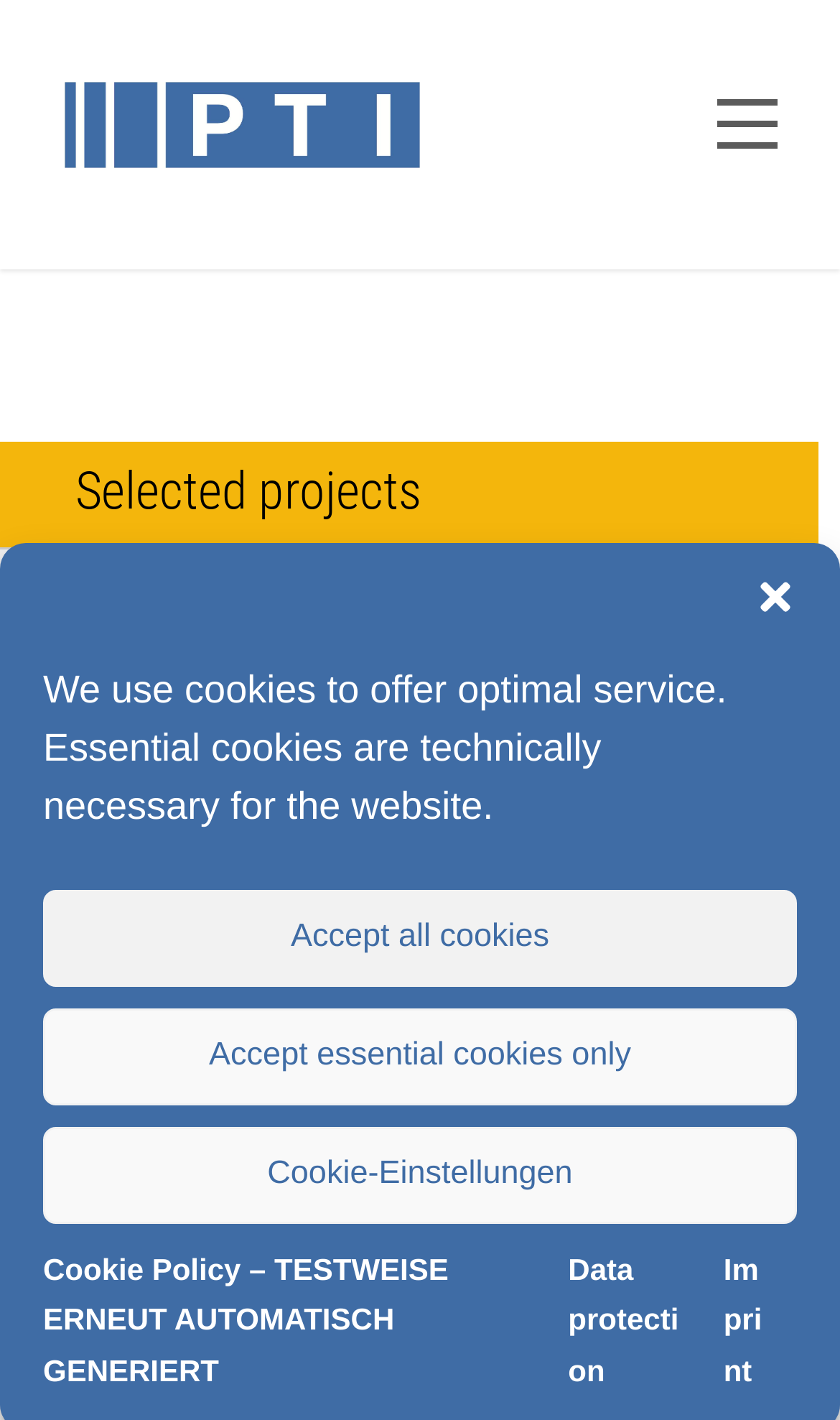How many main navigation links are there?
Using the information from the image, give a concise answer in one word or a short phrase.

4